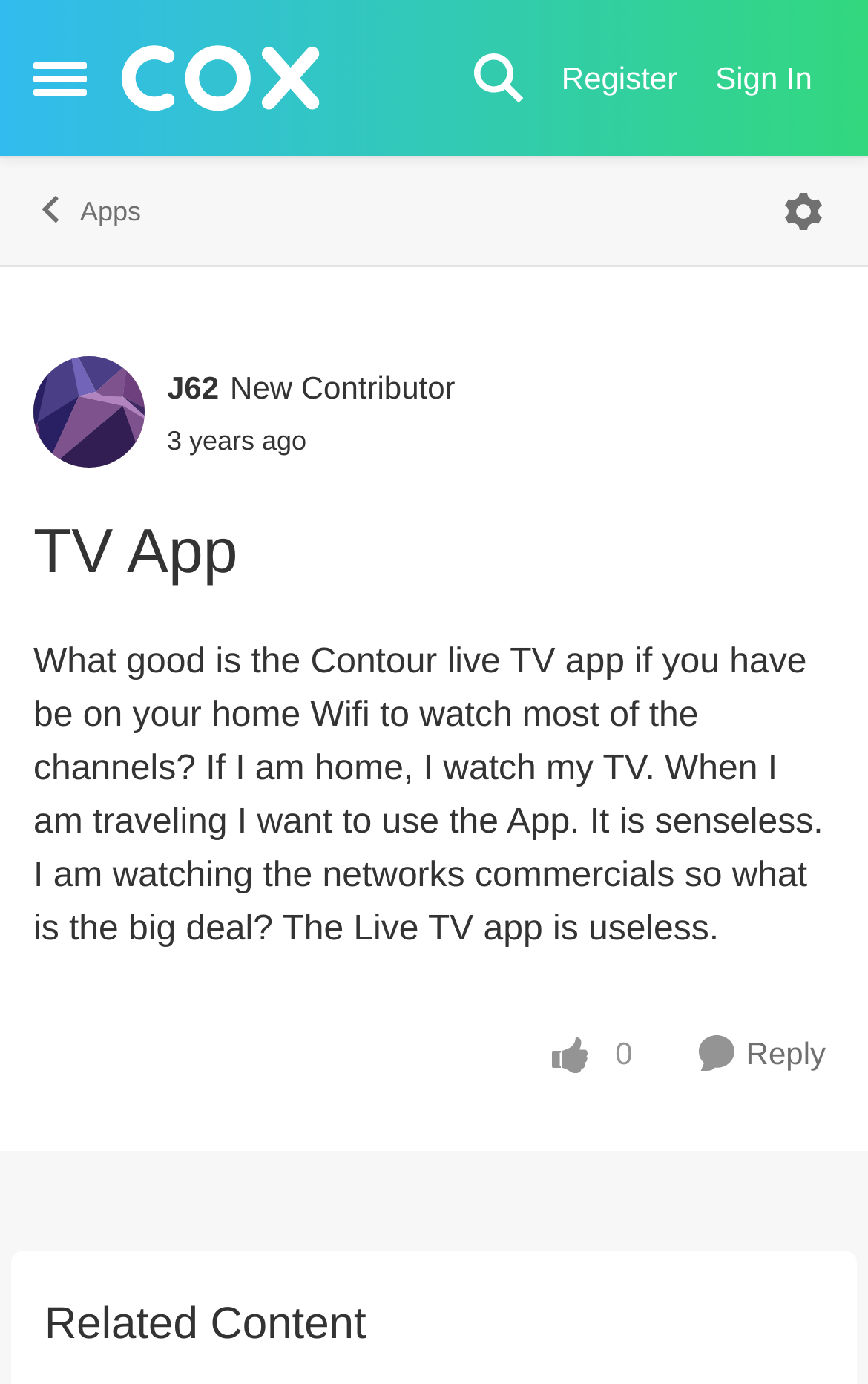Pinpoint the bounding box coordinates for the area that should be clicked to perform the following instruction: "Reply to the post".

[0.795, 0.741, 0.962, 0.784]